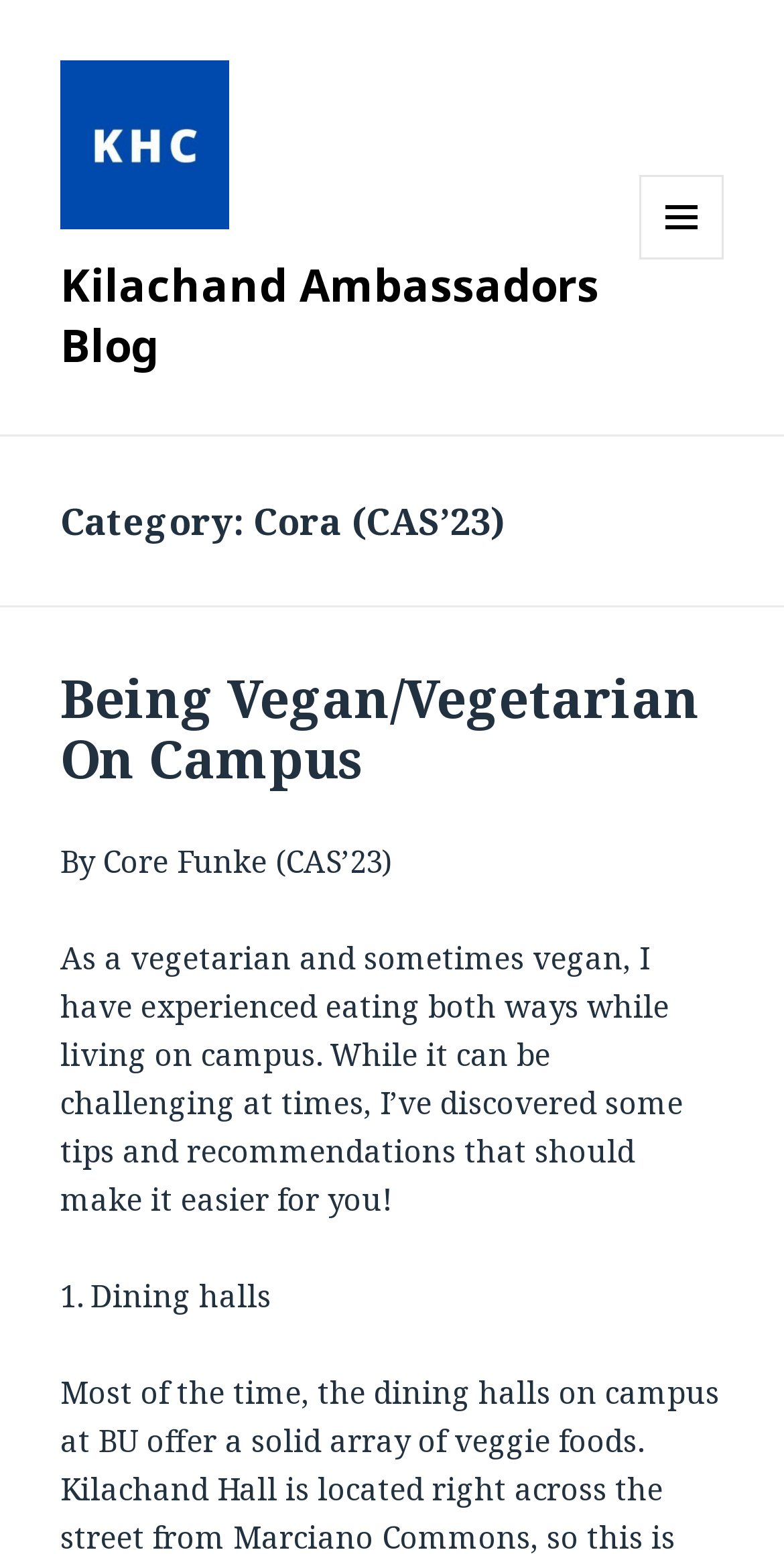Identify and provide the bounding box for the element described by: "Kilachand Ambassadors Blog".

[0.077, 0.163, 0.764, 0.241]